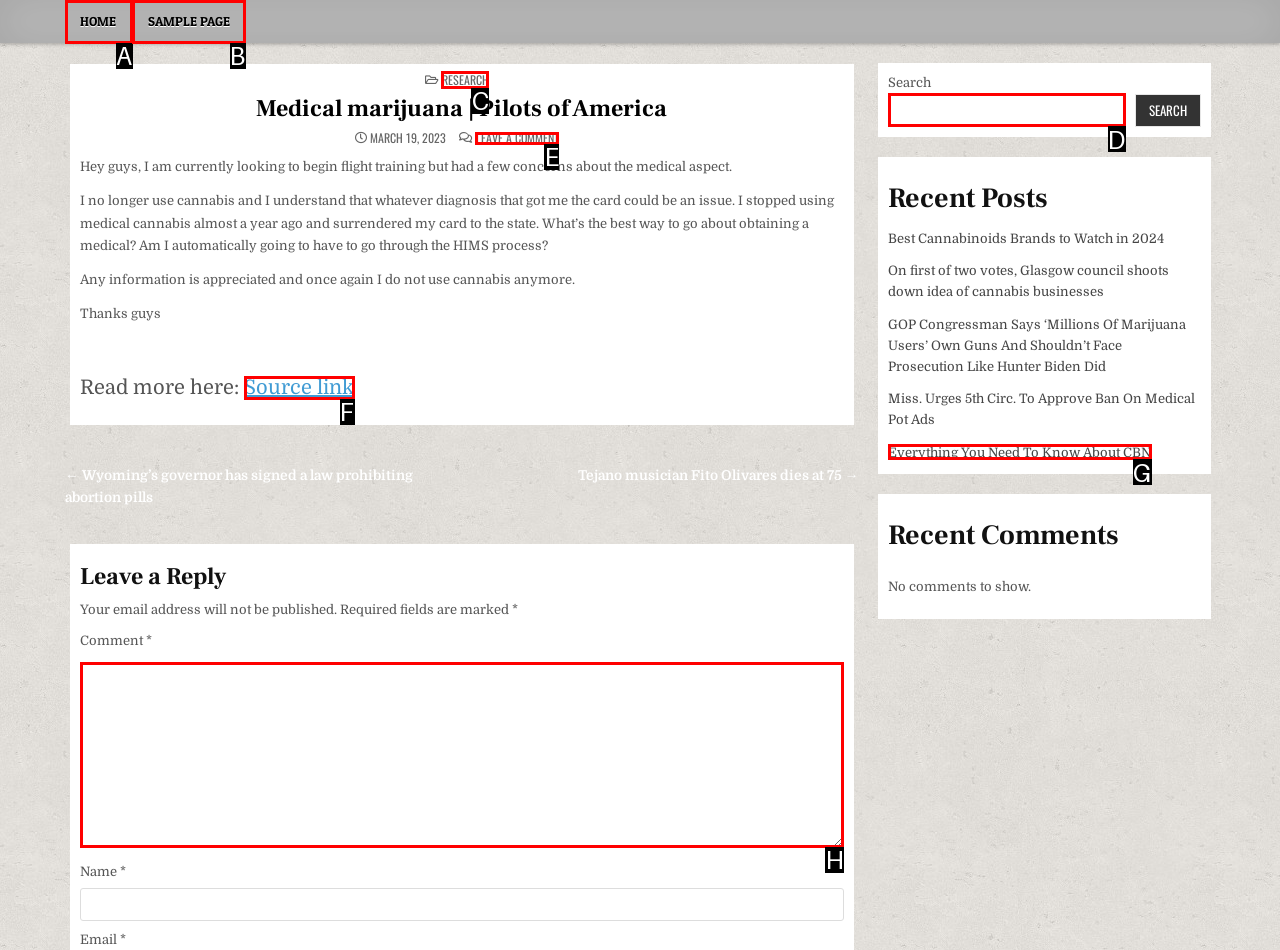Choose the HTML element that matches the description: alt="HKGIFT"
Reply with the letter of the correct option from the given choices.

None